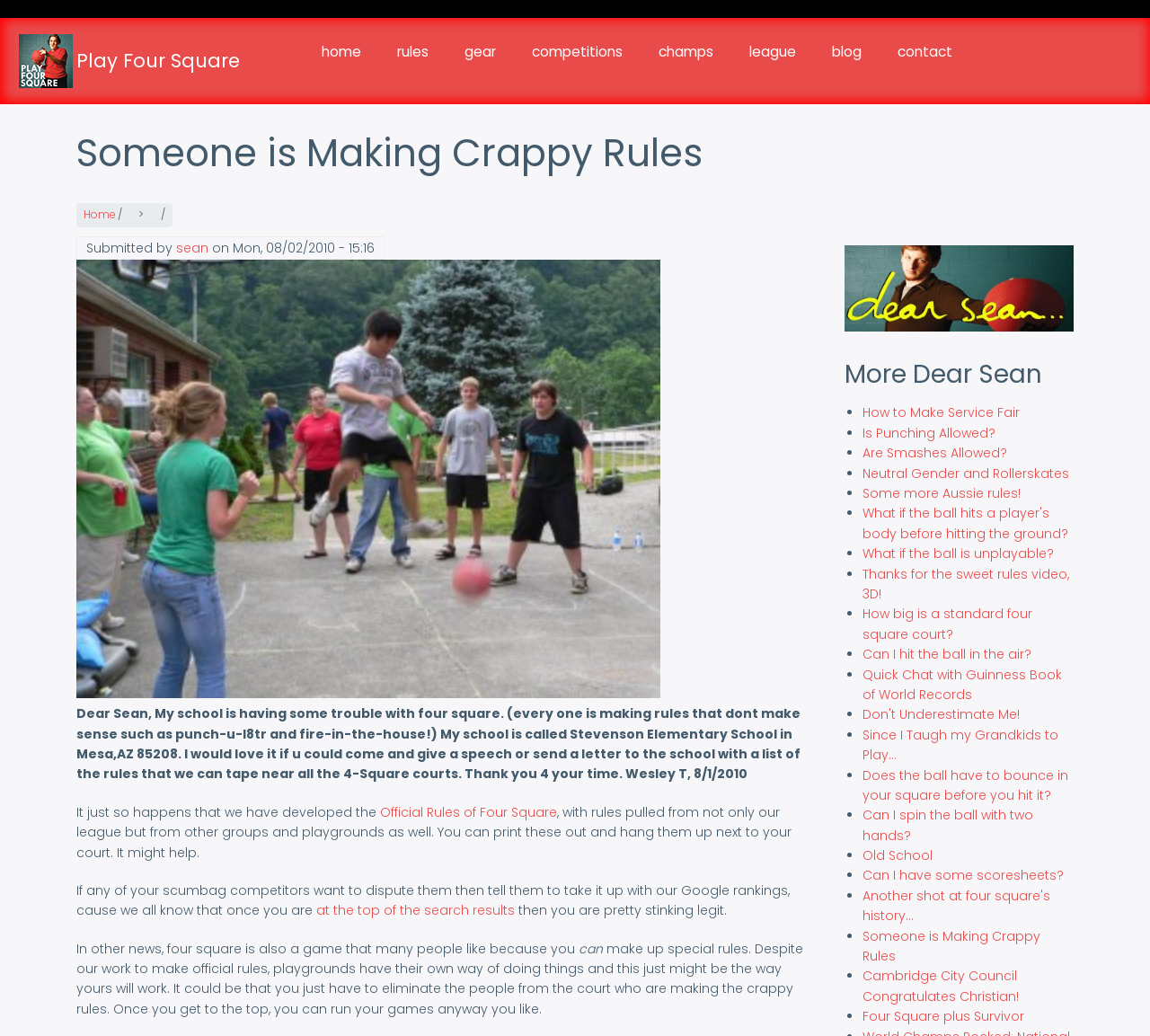Answer the question below in one word or phrase:
What is the purpose of the Official Rules of Four Square?

To provide a standard set of rules